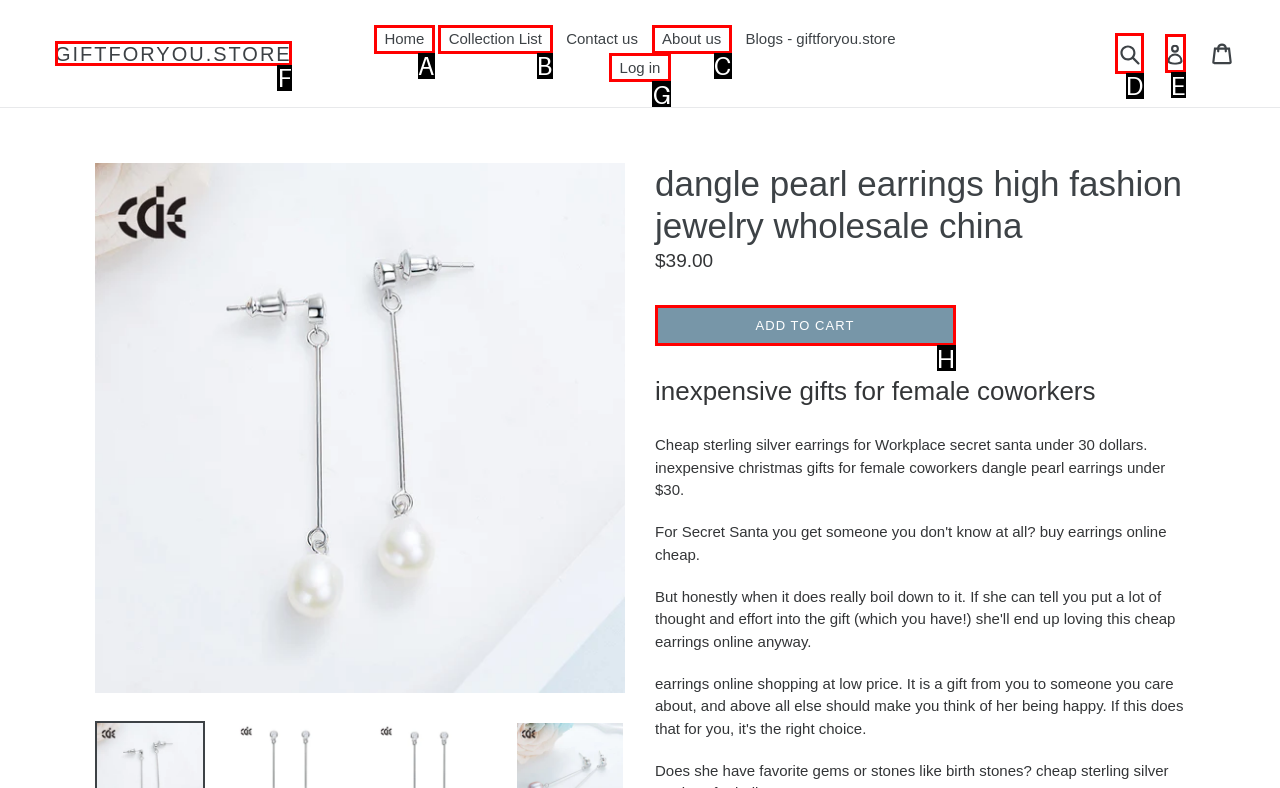Point out the option that needs to be clicked to fulfill the following instruction: Log in
Answer with the letter of the appropriate choice from the listed options.

G